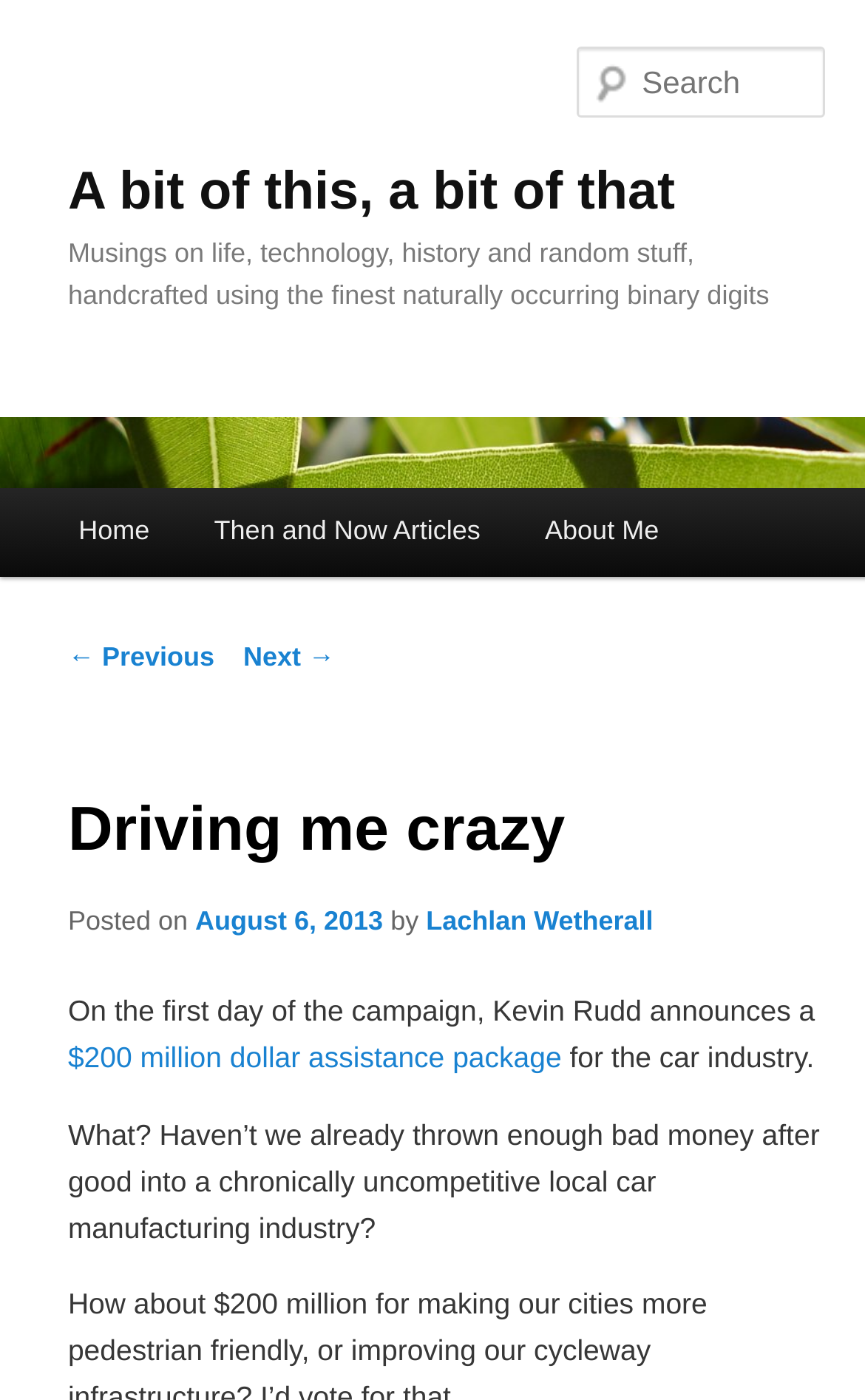What is the blog post about?
Based on the screenshot, answer the question with a single word or phrase.

Car industry